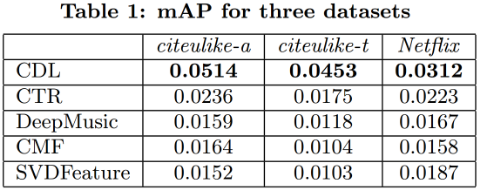How many recommendation methods are compared in the table?
Please ensure your answer is as detailed and informative as possible.

The table presents a comparison of six different recommendation methods, namely CDL, CTR, DeepMusic, CMF, SVDFeature, and an unspecified method.